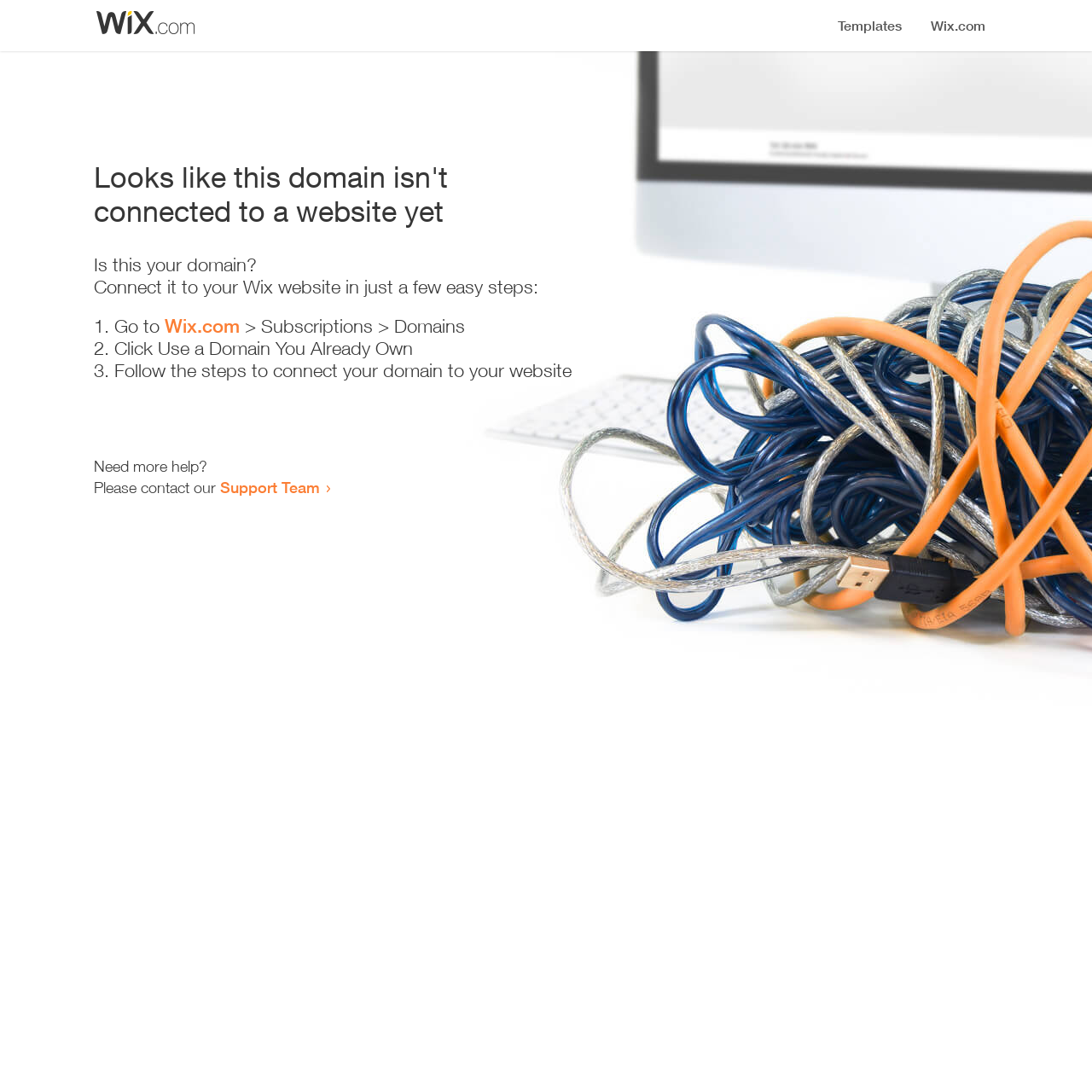What is the current status of the domain?
Refer to the image and provide a concise answer in one word or phrase.

Not connected